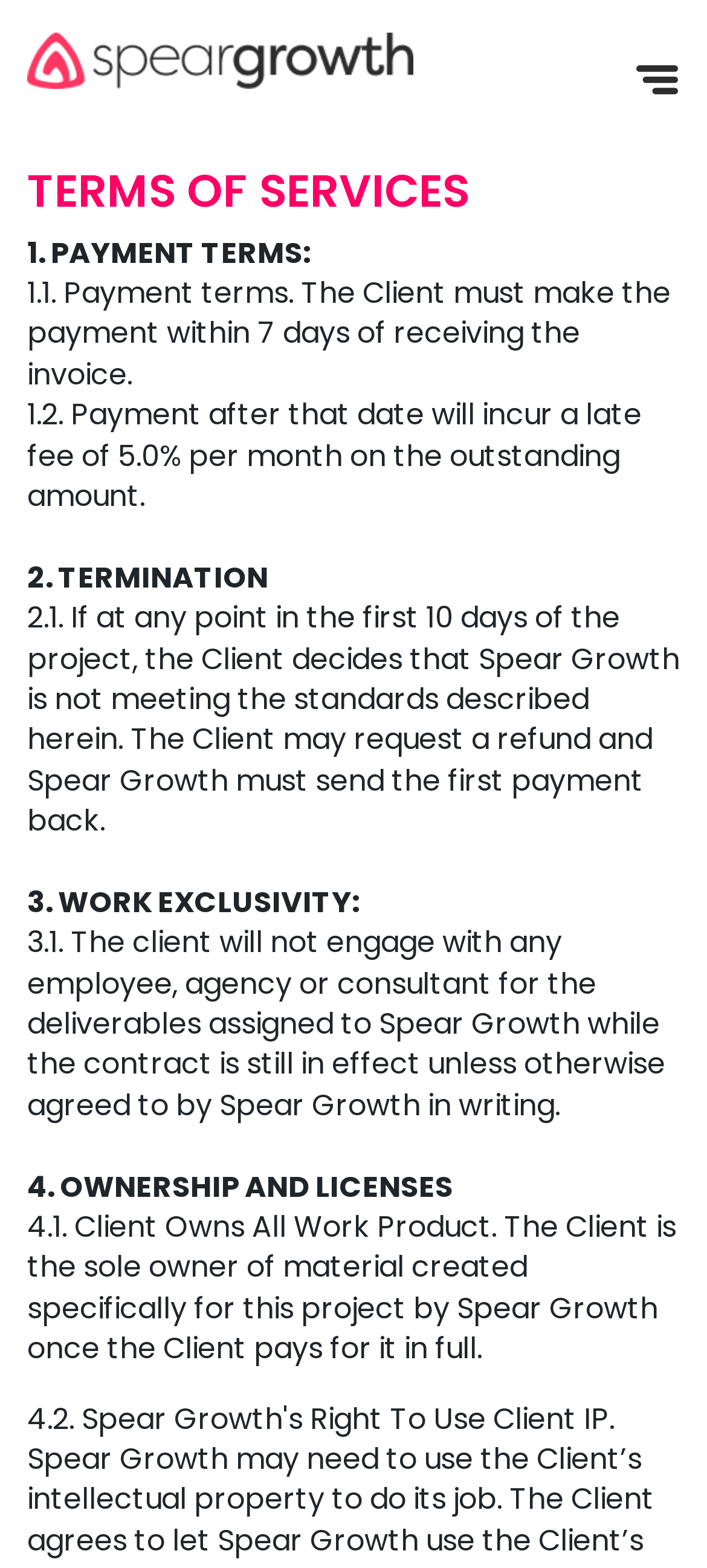Can the client engage with other agencies? Look at the image and give a one-word or short phrase answer.

No